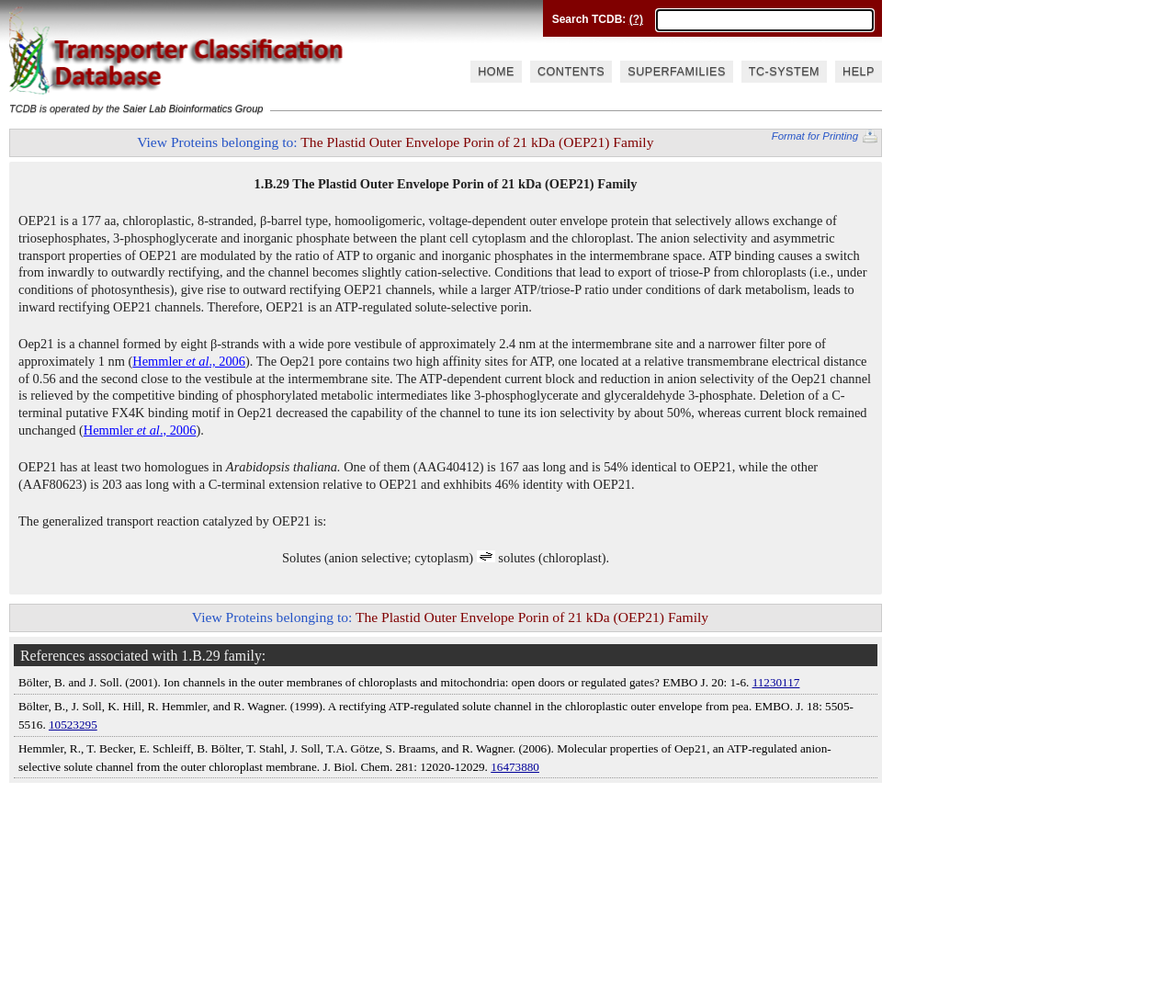Please identify the bounding box coordinates of the clickable area that will allow you to execute the instruction: "Search with TC ID, UniProt #, PDB ID, etc.".

[0.559, 0.01, 0.742, 0.03]